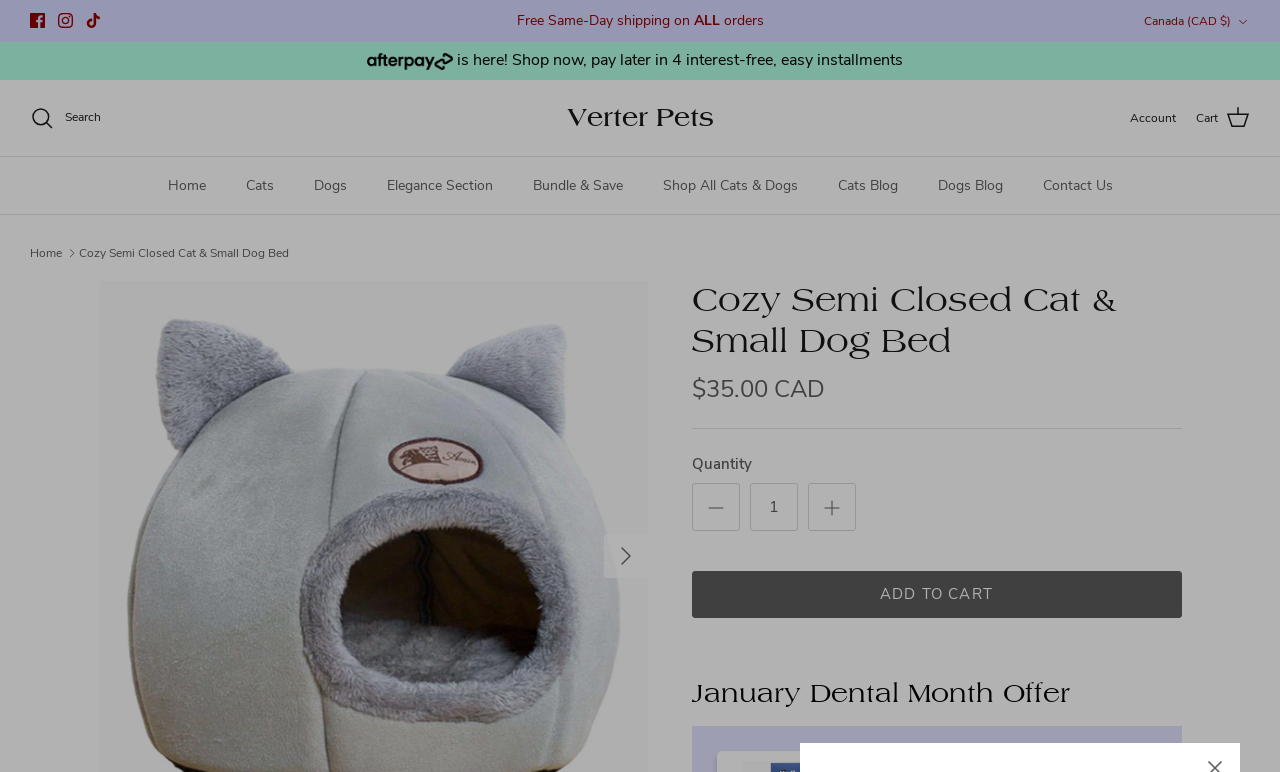Determine the bounding box coordinates of the area to click in order to meet this instruction: "Add to cart".

[0.54, 0.74, 0.923, 0.801]